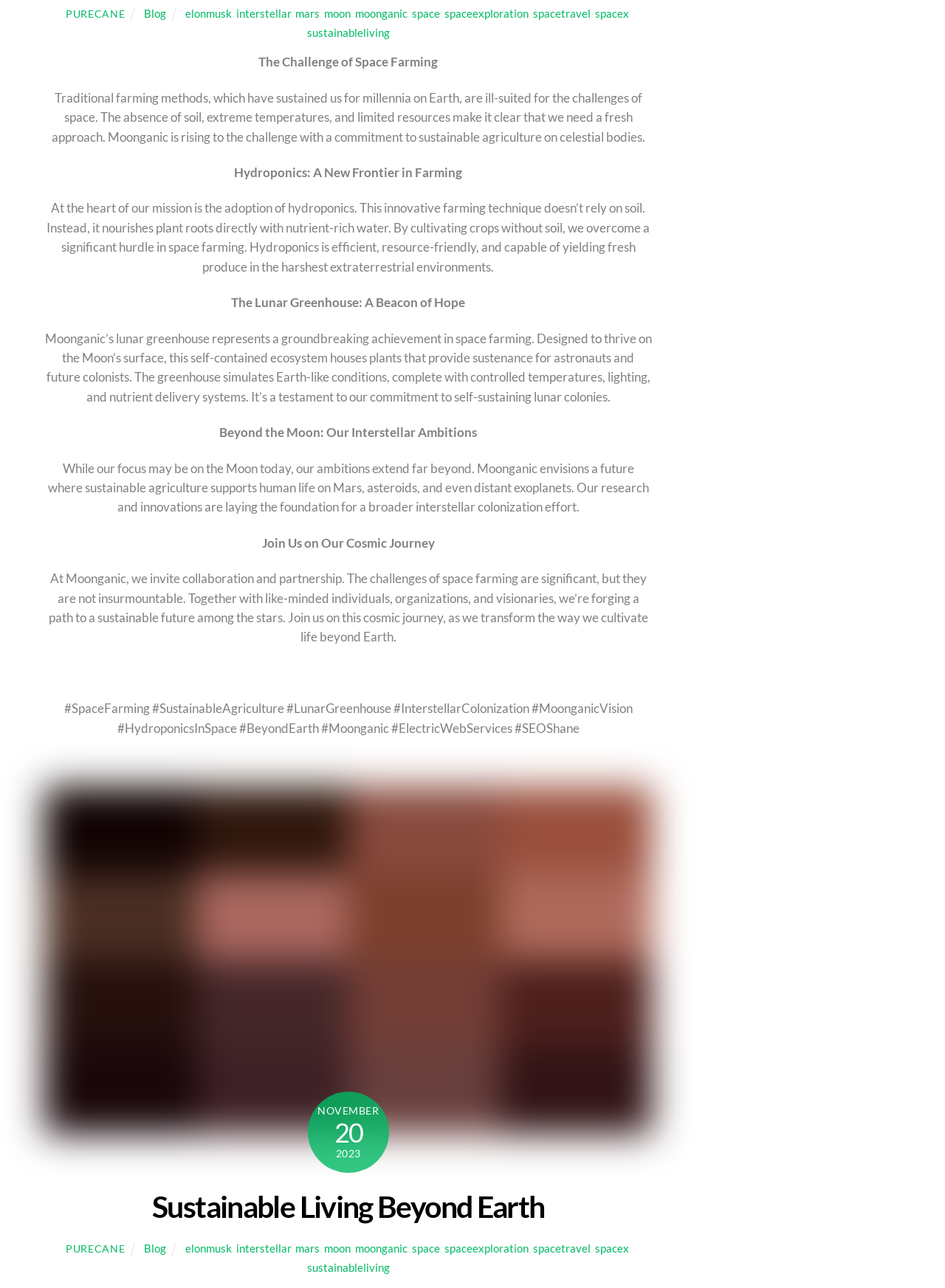What is the date mentioned on the webpage?
Examine the webpage screenshot and provide an in-depth answer to the question.

The webpage mentions a specific date, November 20, 2023, which is likely the date of publication or update of the webpage's content.